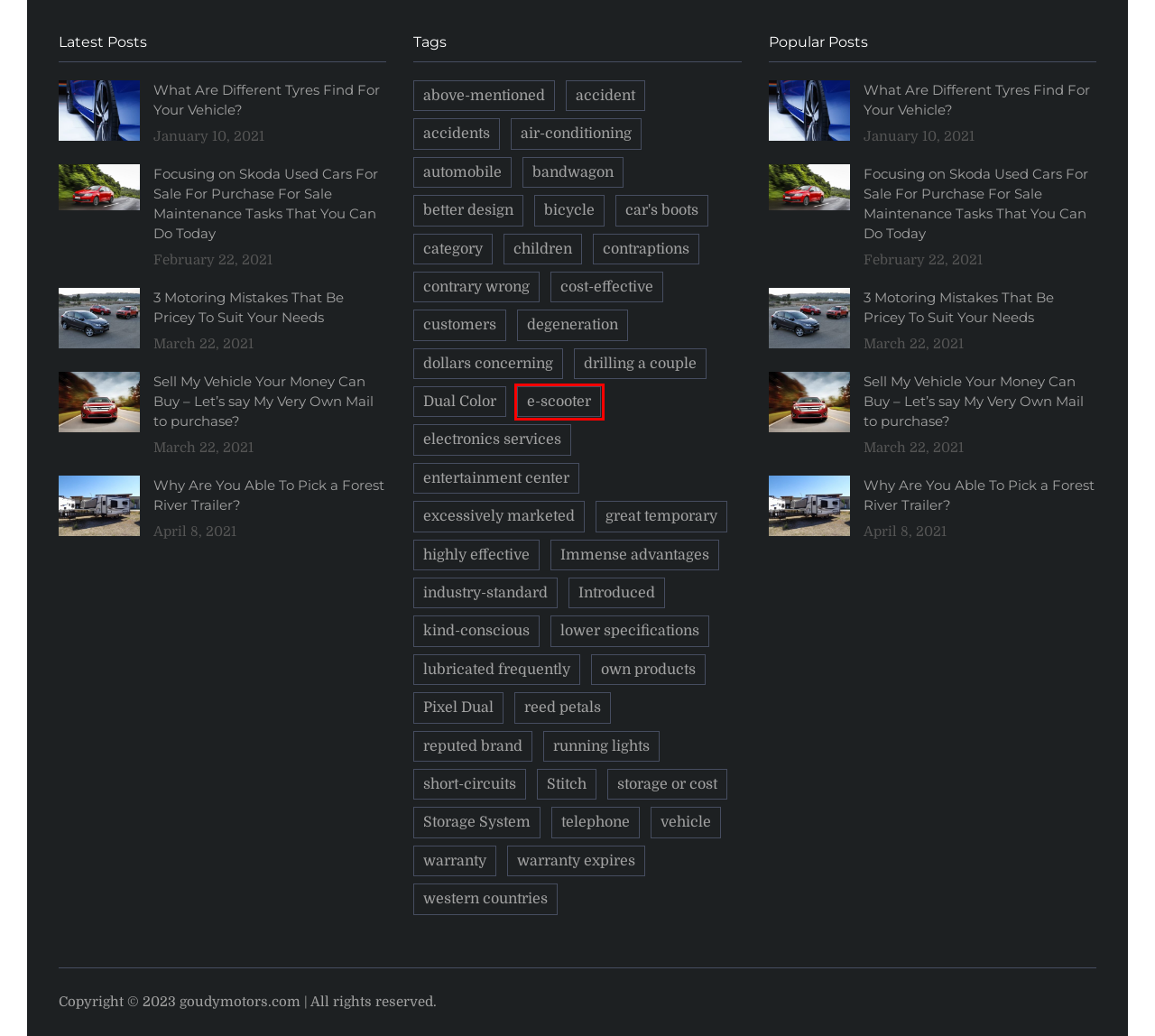Provided is a screenshot of a webpage with a red bounding box around an element. Select the most accurate webpage description for the page that appears after clicking the highlighted element. Here are the candidates:
A. air-conditioning Archives - Goudy Motors
B. Dual Color Archives - Goudy Motors
C. running lights Archives - Goudy Motors
D. excessively marketed Archives - Goudy Motors
E. e-scooter Archives - Goudy Motors
F. electronics services Archives - Goudy Motors
G. customers Archives - Goudy Motors
H. industry-standard Archives - Goudy Motors

E